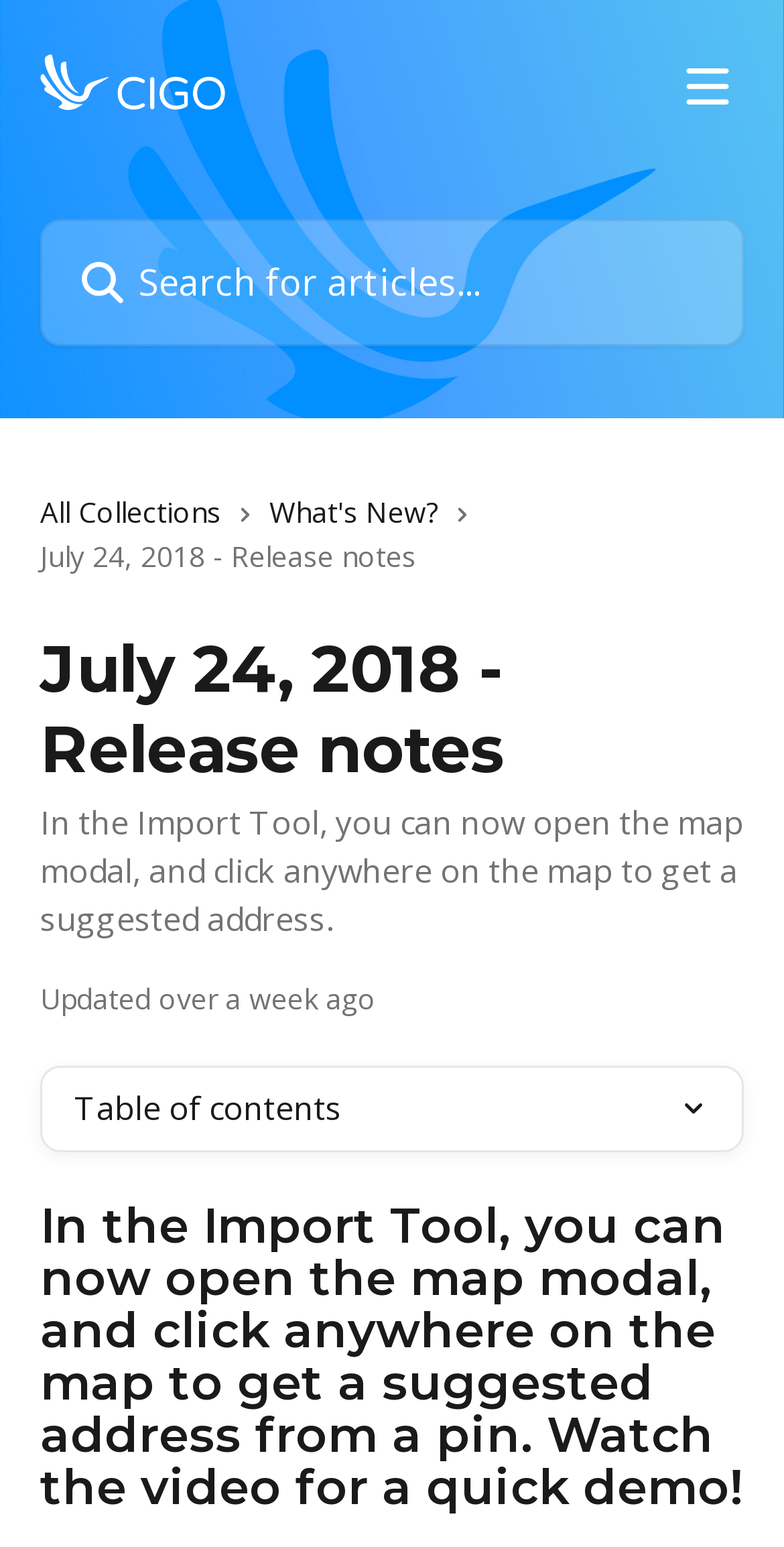What is the topic of the release notes?
We need a detailed and meticulous answer to the question.

I inferred the topic of the release notes by reading the static text element that says 'In the Import Tool, you can now open the map modal, and click anywhere on the map to get a suggested address.' This suggests that the release notes are about the Import Tool.